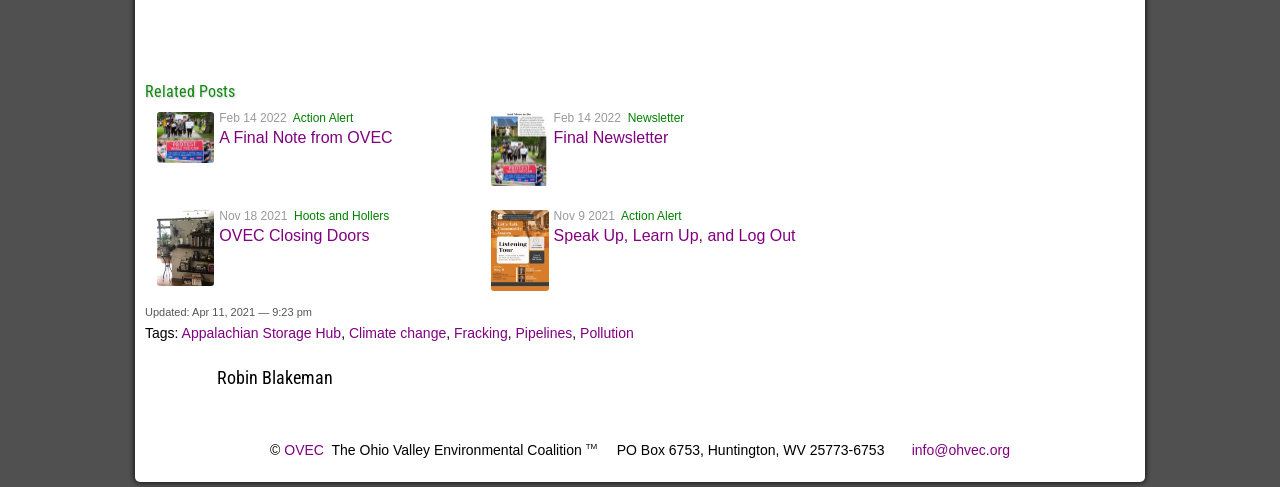Determine the bounding box coordinates for the area you should click to complete the following instruction: "Click on the 'Action Alert' link".

[0.229, 0.229, 0.276, 0.257]